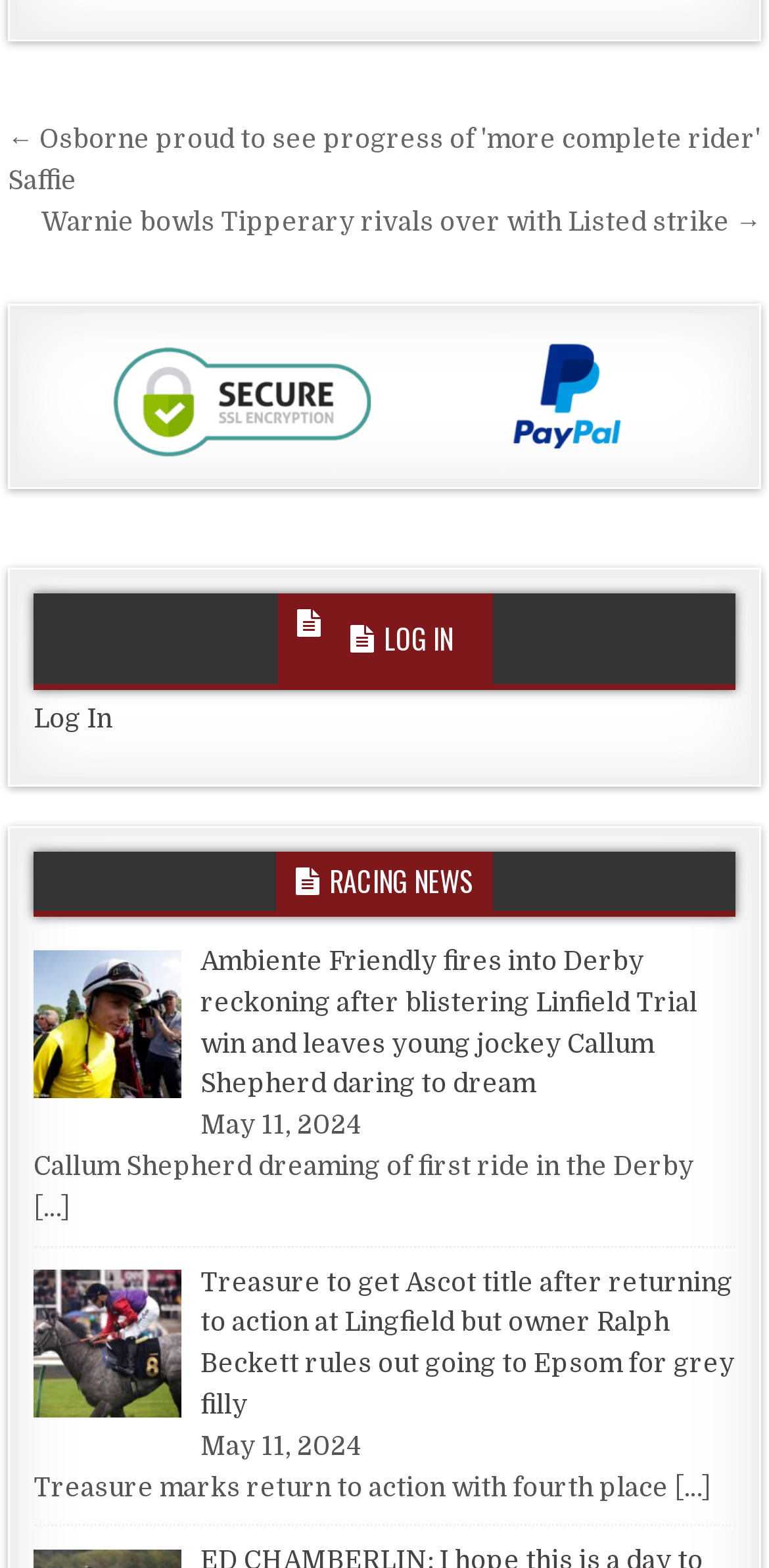How many login options are there?
Please provide a single word or phrase in response based on the screenshot.

1